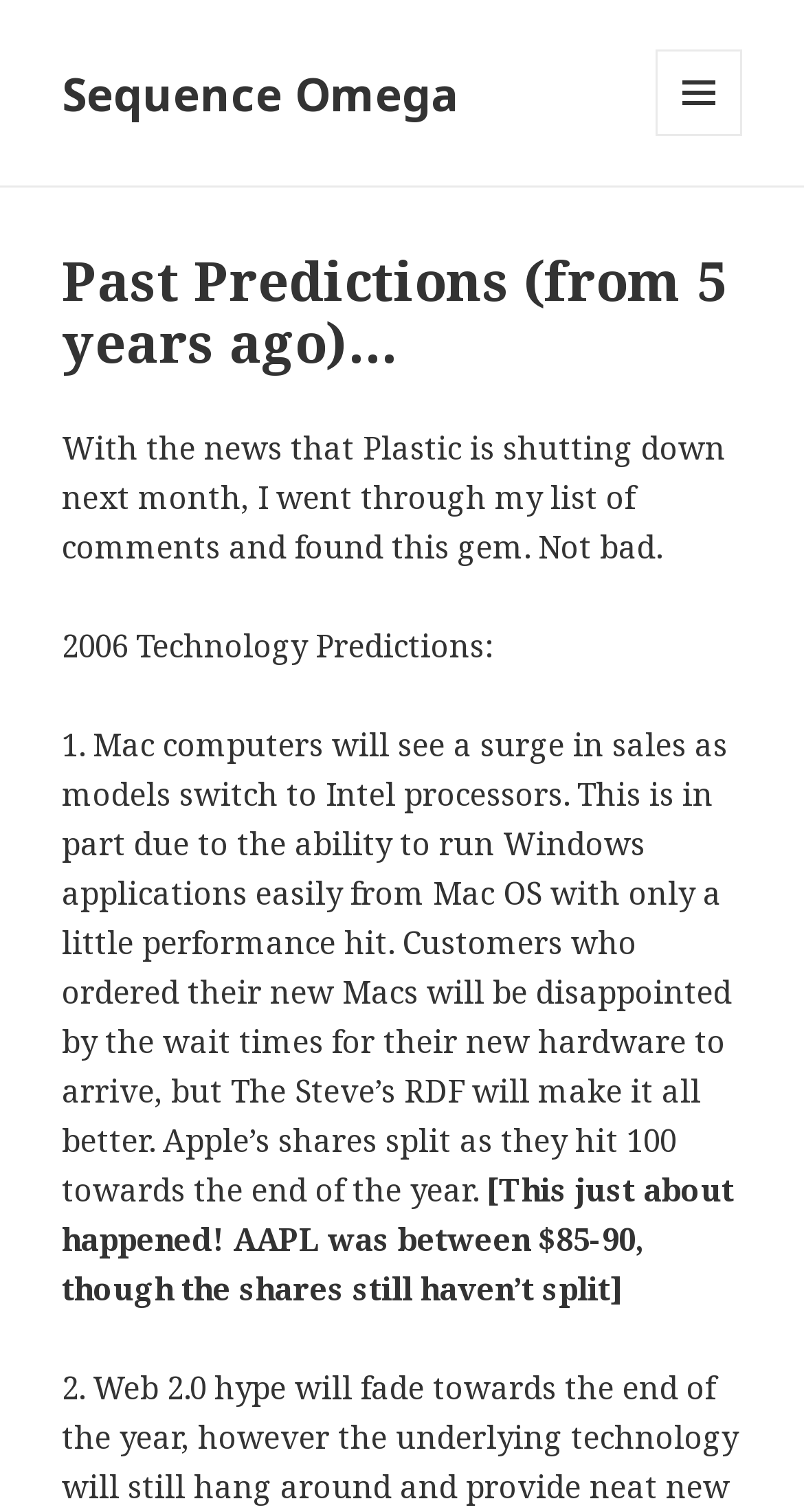What happened to Apple's shares?
Answer the question based on the image using a single word or a brief phrase.

Hit 100